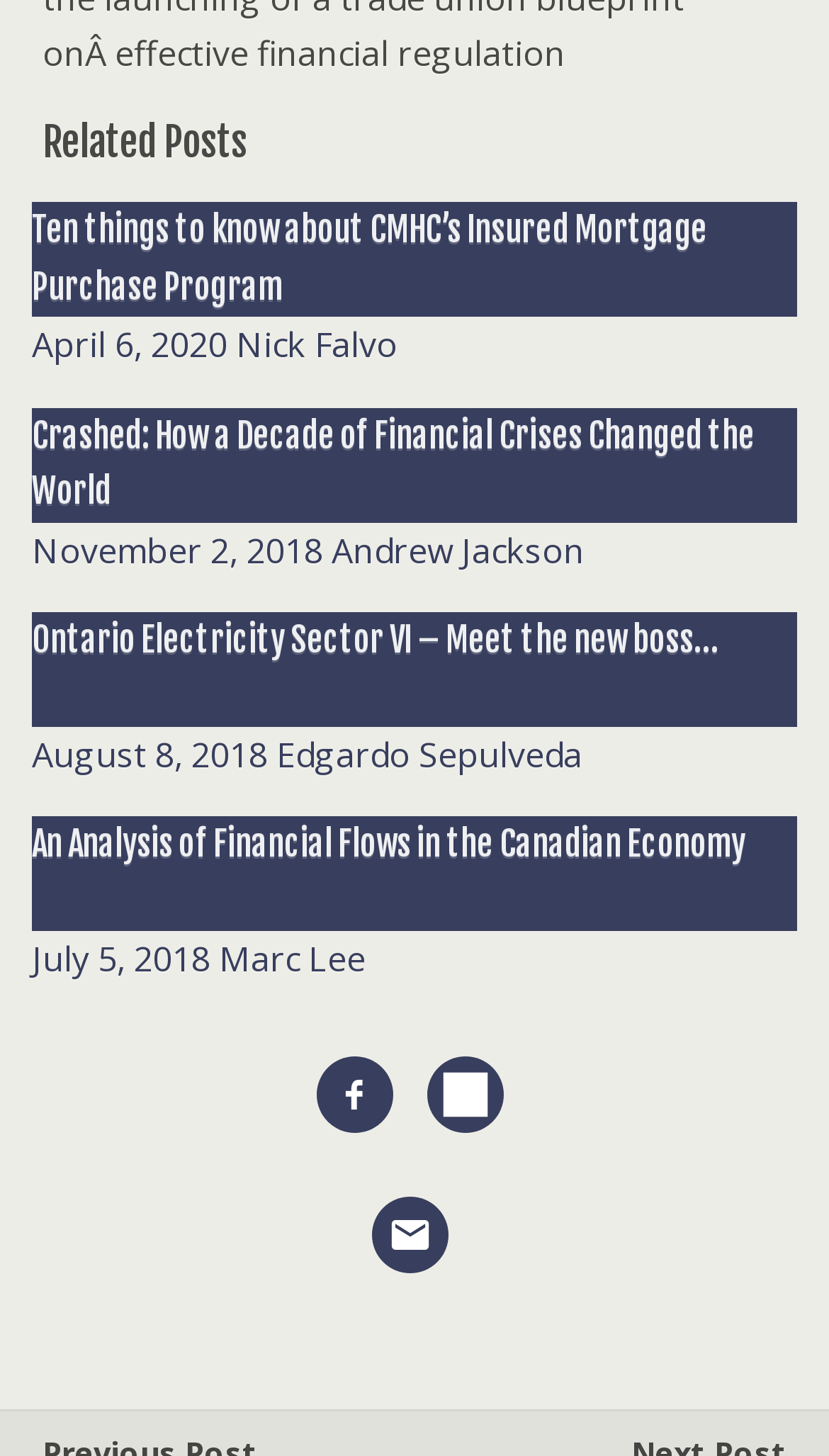Determine the bounding box coordinates of the clickable region to carry out the instruction: "View the post from April 6, 2020".

[0.038, 0.221, 0.274, 0.253]